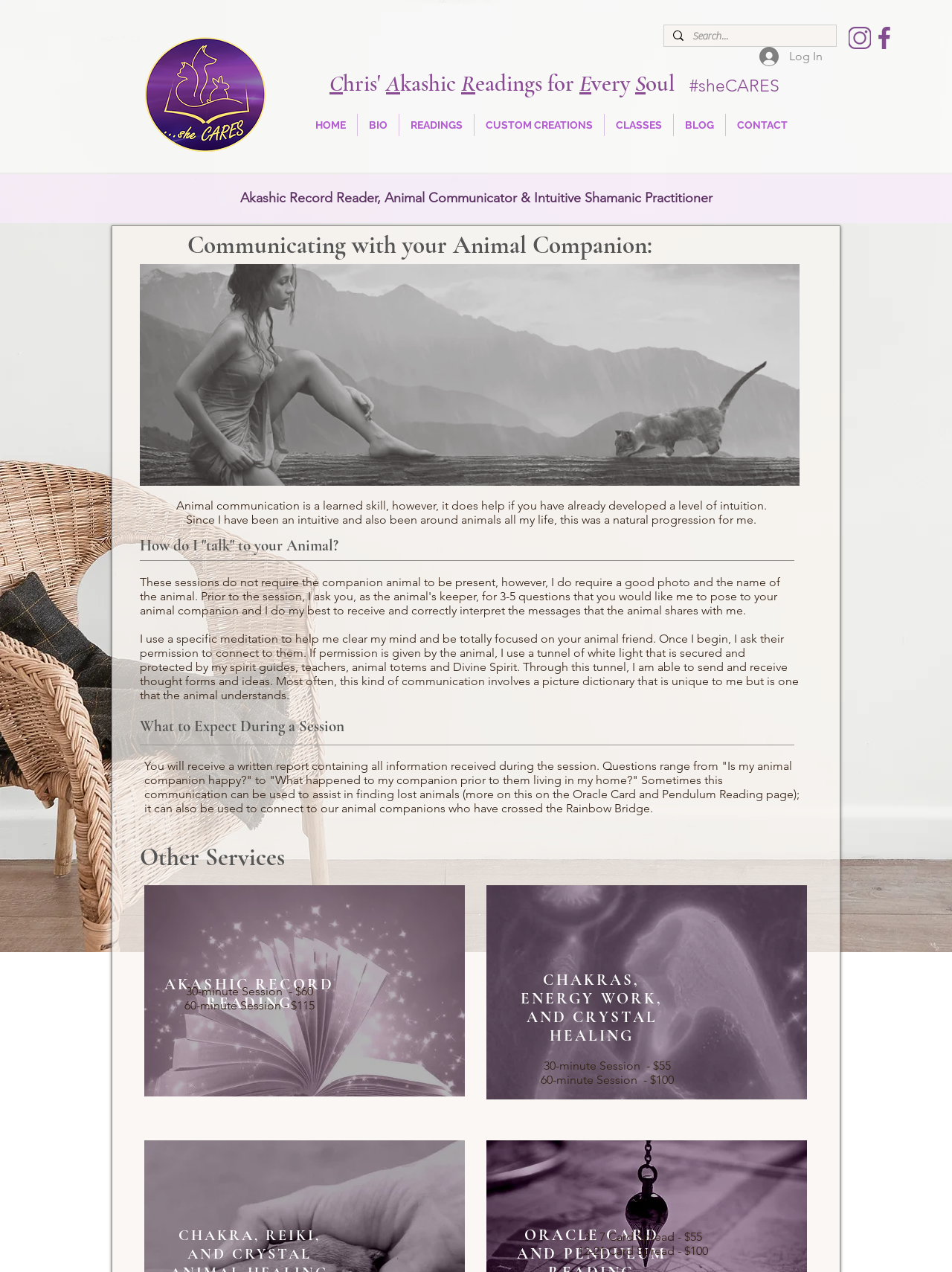Specify the bounding box coordinates of the region I need to click to perform the following instruction: "Search for something". The coordinates must be four float numbers in the range of 0 to 1, i.e., [left, top, right, bottom].

[0.727, 0.02, 0.845, 0.038]